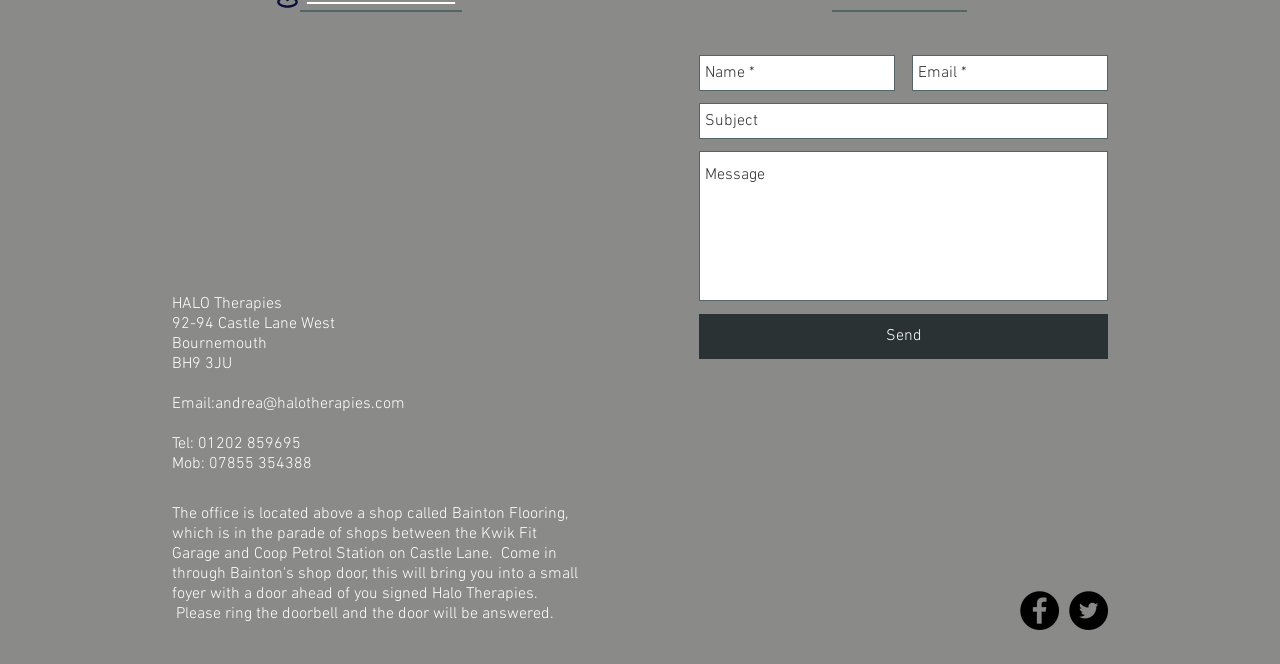What social media platforms are available?
Please utilize the information in the image to give a detailed response to the question.

The social media platforms are obtained from the list element 'Social Bar' which contains links to 'Facebook - Black Circle' and 'Twitter - Black Circle', indicating that the company has a presence on these two social media platforms.